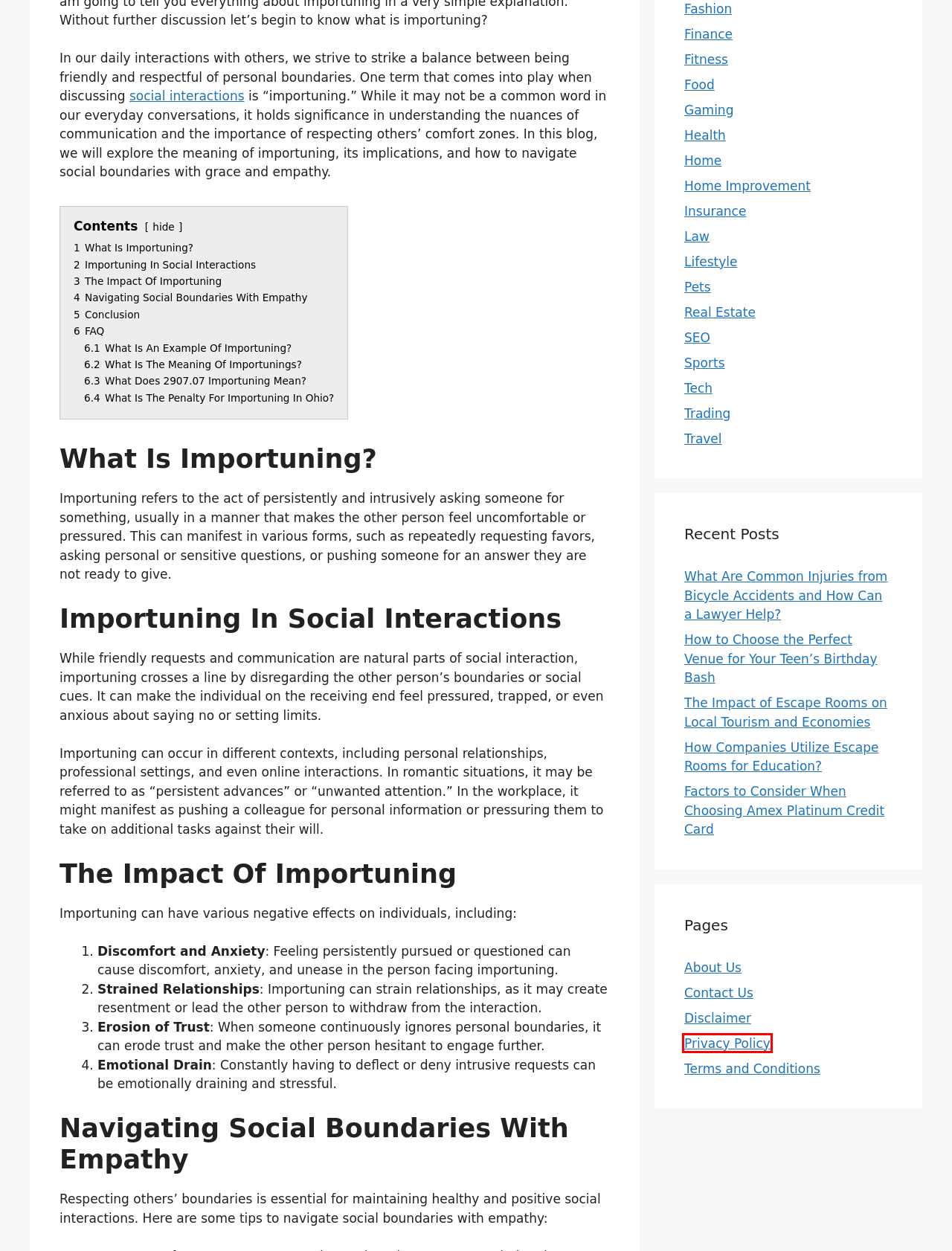Examine the screenshot of a webpage with a red bounding box around a UI element. Select the most accurate webpage description that corresponds to the new page after clicking the highlighted element. Here are the choices:
A. Privacy Policy - MakeMet
B. Trading - MakeMet
C. Disclaimer - MakeMet
D. How Companies Utilize Escape Rooms for Education? - MakeMet
E. Factors to Consider When Choosing Amex Platinum Credit Card - MakeMet
F. The Impact of Escape Rooms on Local Tourism and Economies - MakeMet
G. About Us - MakeMet
H. Pets - MakeMet

A